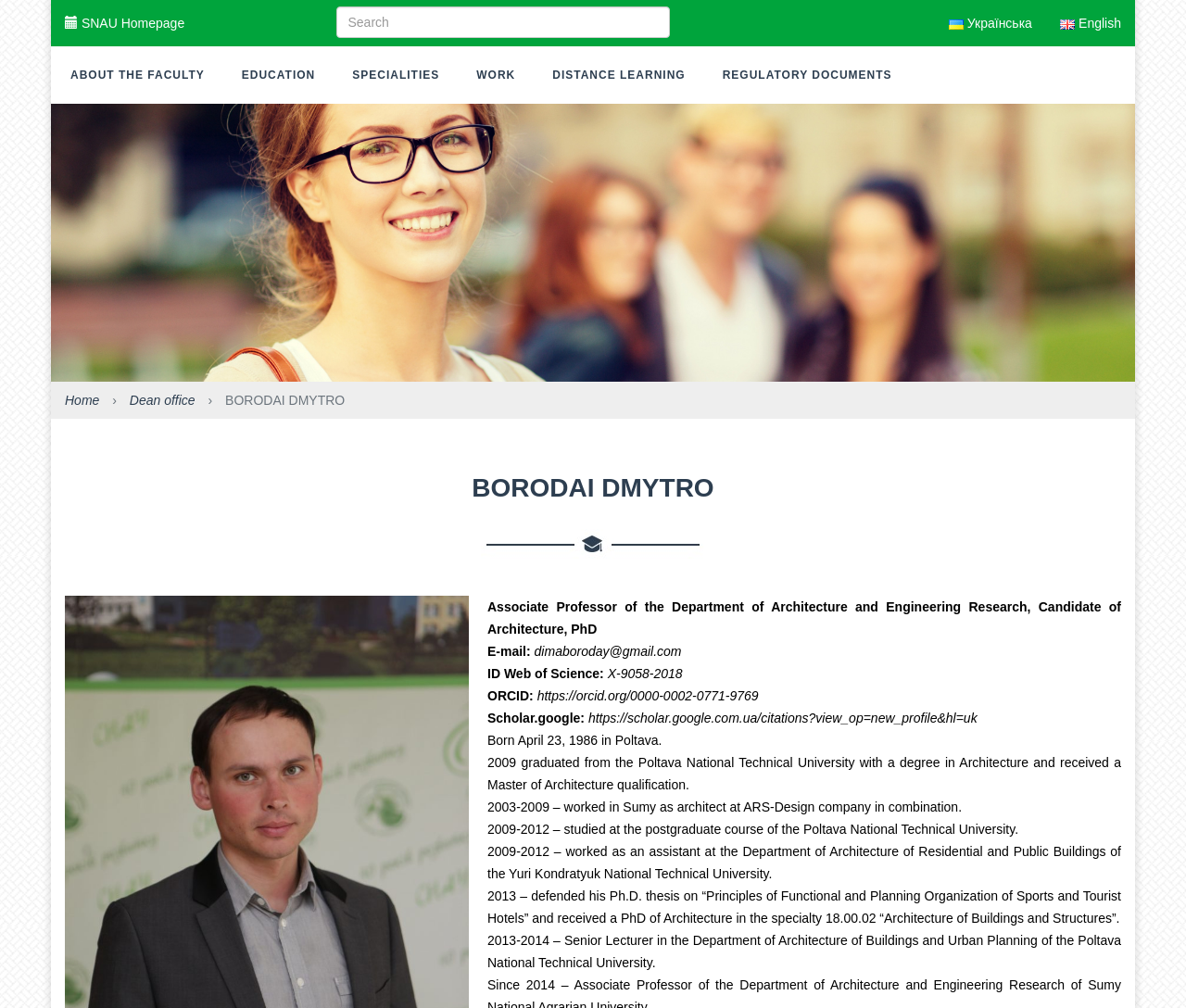Using the provided element description: "Work", determine the bounding box coordinates of the corresponding UI element in the screenshot.

[0.386, 0.047, 0.45, 0.102]